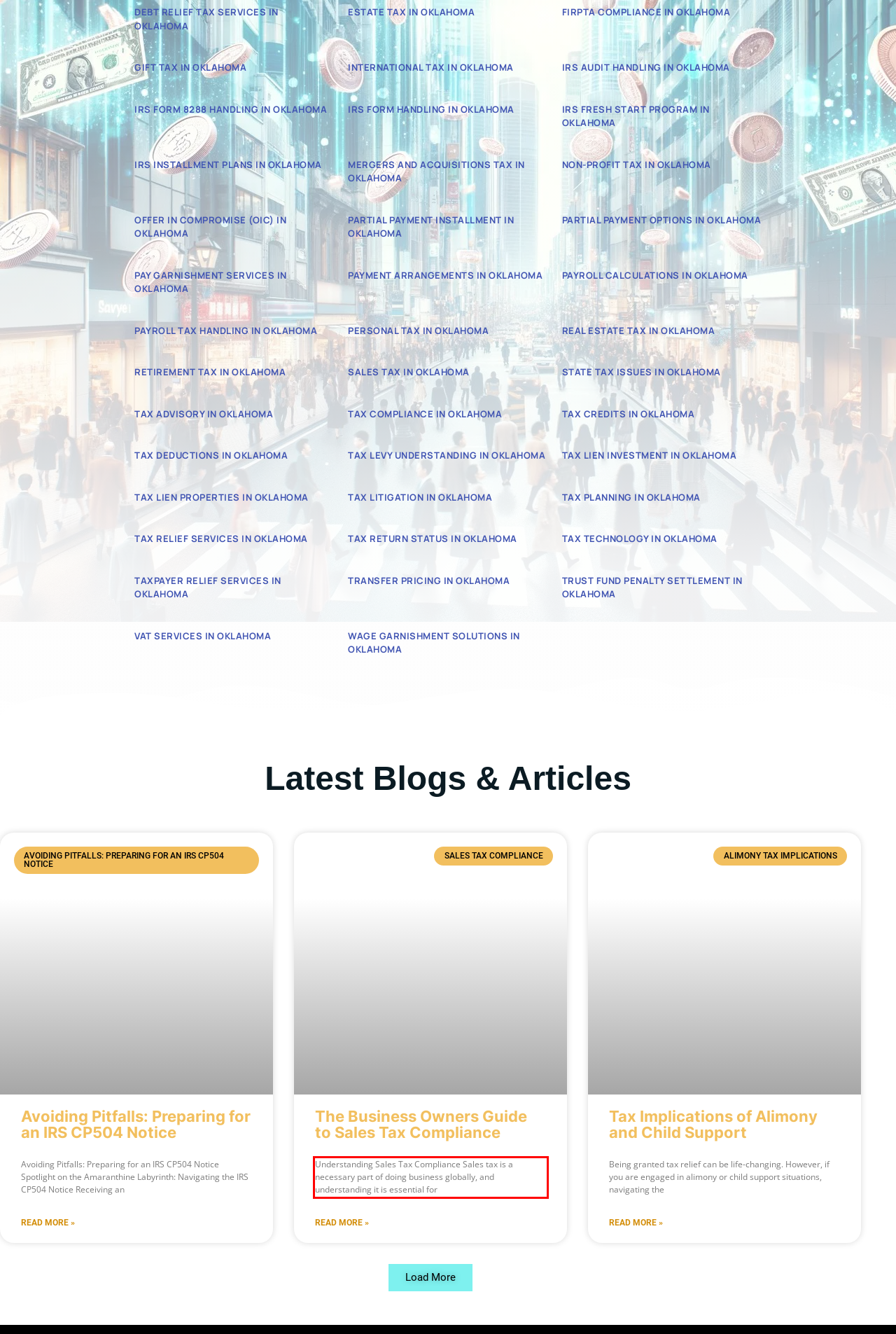Examine the screenshot of the webpage, locate the red bounding box, and generate the text contained within it.

Understanding Sales Tax Compliance Sales tax is a necessary part of doing business globally, and understanding it is essential for